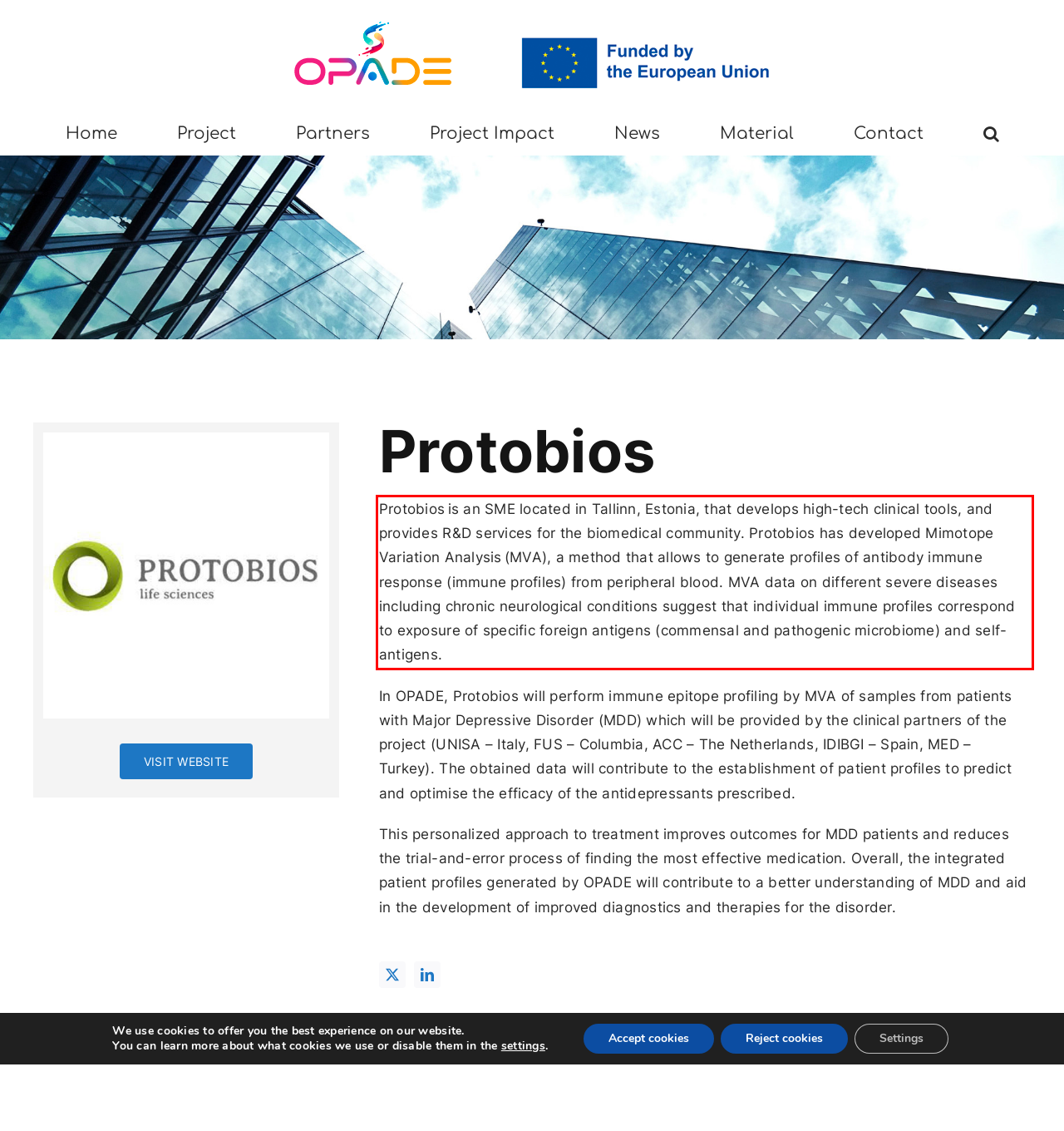Using the provided screenshot of a webpage, recognize and generate the text found within the red rectangle bounding box.

Protobios is an SME located in Tallinn, Estonia, that develops high-tech clinical tools, and provides R&D services for the biomedical community. Protobios has developed Mimotope Variation Analysis (MVA), a method that allows to generate profiles of antibody immune response (immune profiles) from peripheral blood. MVA data on different severe diseases including chronic neurological conditions suggest that individual immune profiles correspond to exposure of specific foreign antigens (commensal and pathogenic microbiome) and self-antigens.